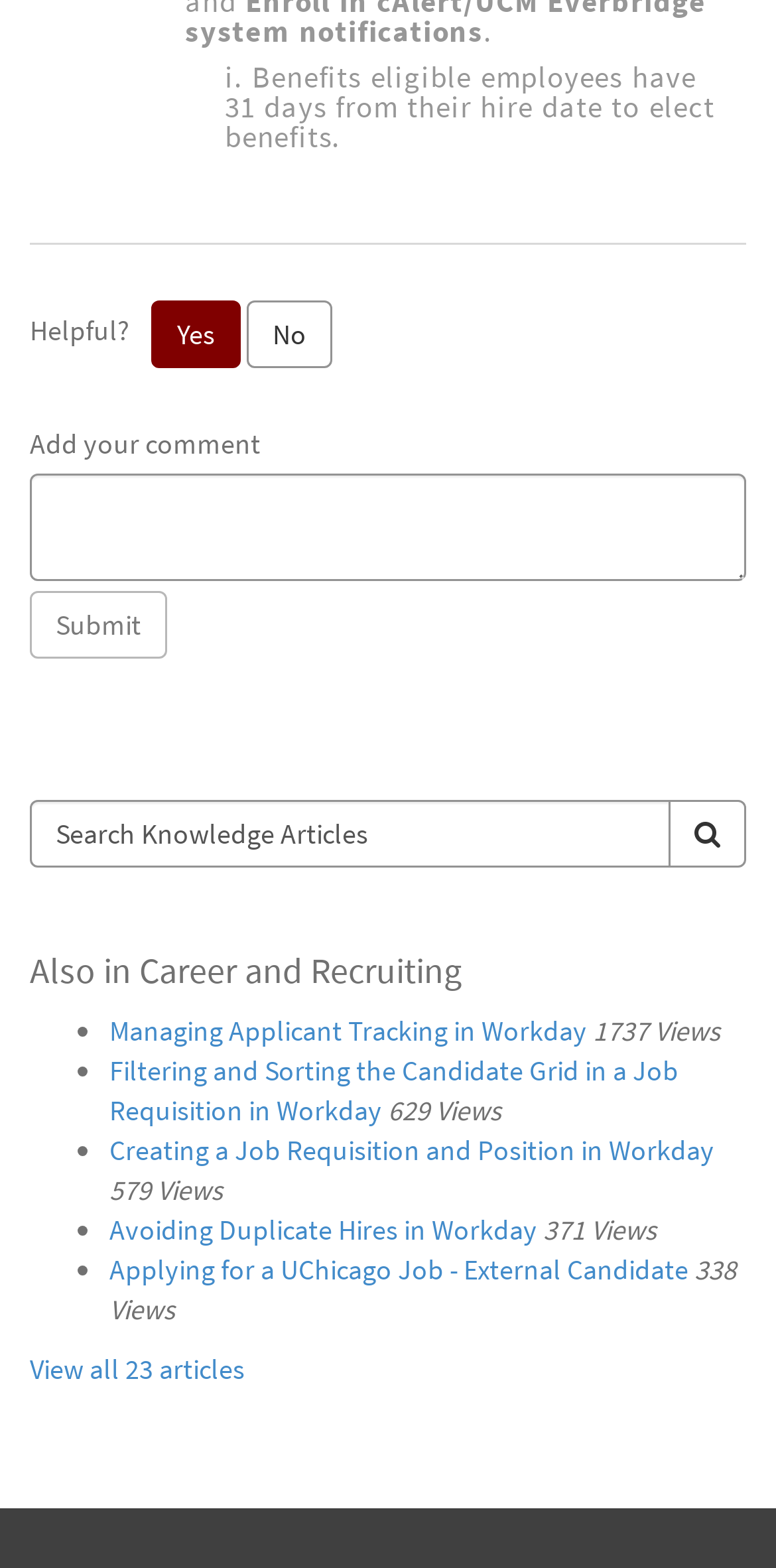How many articles are there in total?
We need a detailed and exhaustive answer to the question. Please elaborate.

I found a link at the bottom of the 'Also in Career and Recruiting' section that says 'View all 23 articles', which suggests that there are 23 articles in total.